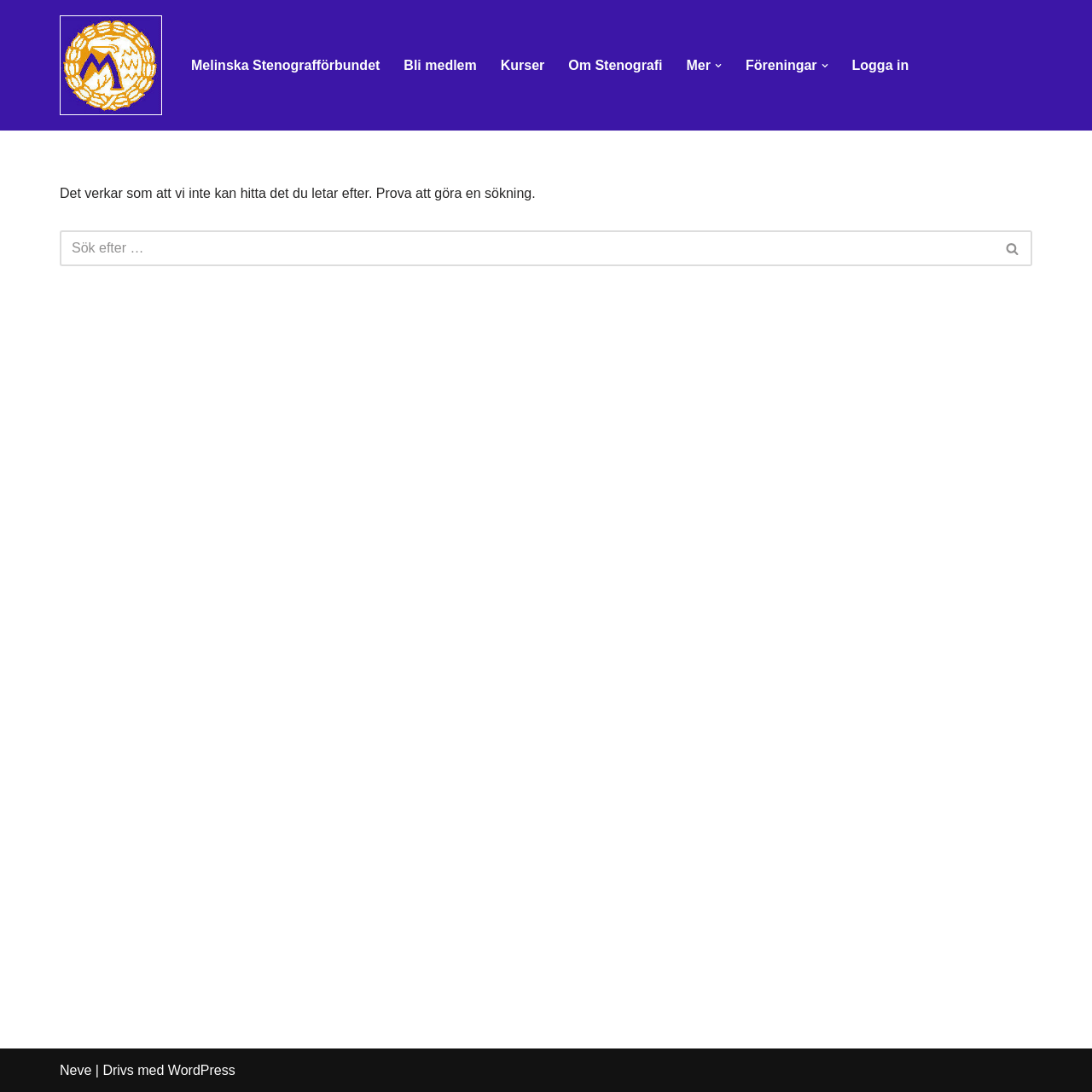What is the text above the search box?
Could you answer the question in a detailed manner, providing as much information as possible?

The text above the search box is an error message indicating that the webpage cannot find what the user is looking for. It suggests that the user try searching for the content instead.